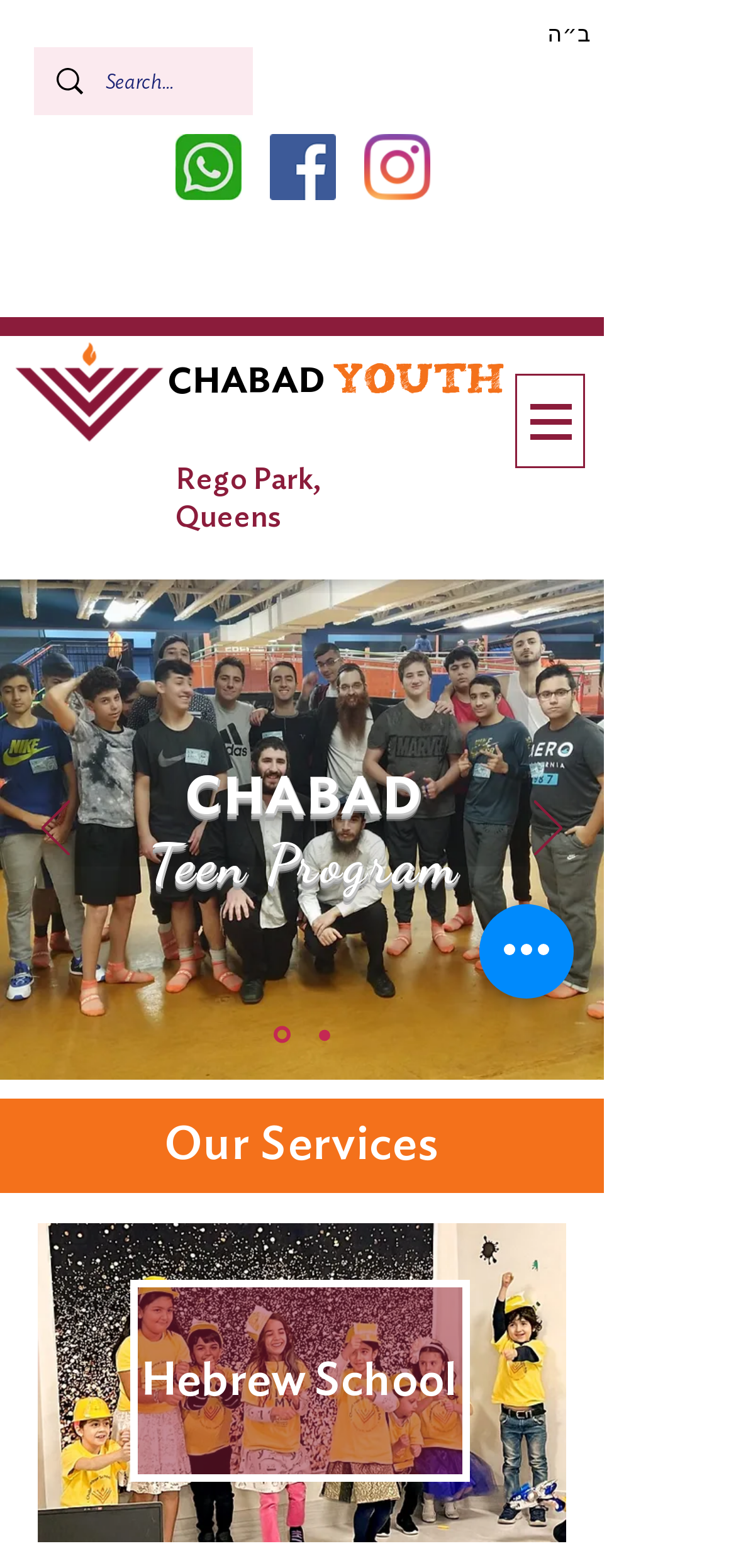Provide a one-word or short-phrase answer to the question:
What social media platforms are available?

Whatsapp, Facebook, Instagram